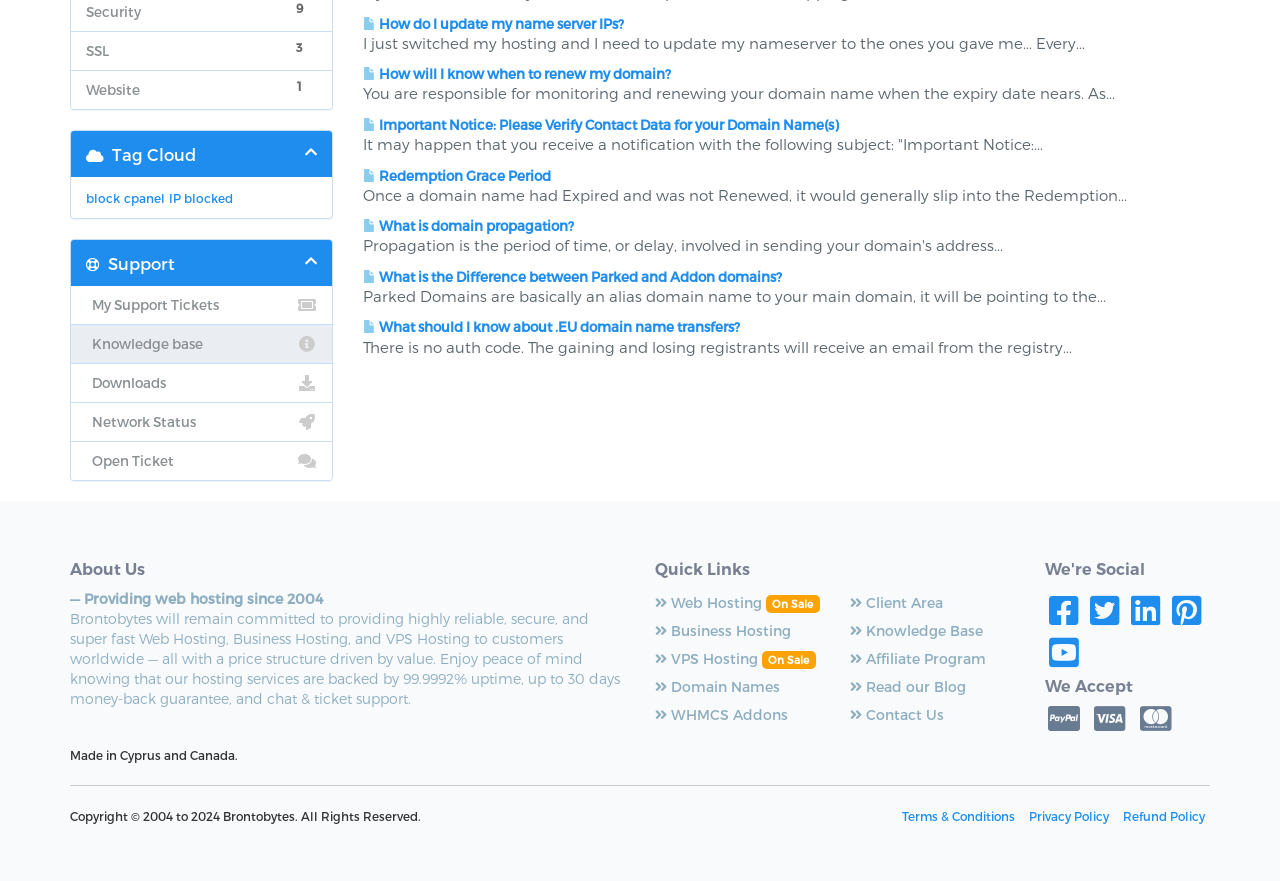Ascertain the bounding box coordinates for the UI element detailed here: "What is domain propagation?". The coordinates should be provided as [left, top, right, bottom] with each value being a float between 0 and 1.

[0.283, 0.246, 0.448, 0.266]